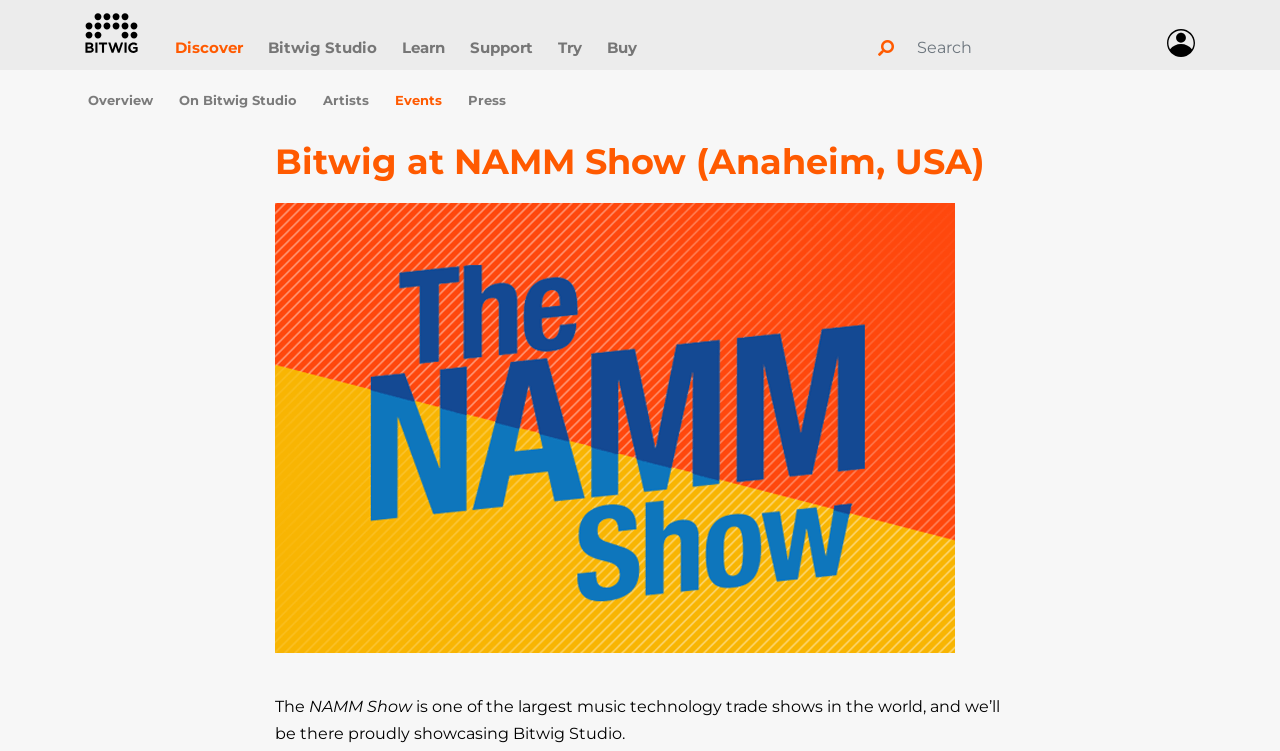Pinpoint the bounding box coordinates of the element you need to click to execute the following instruction: "Learn more about Bitwig Studio". The bounding box should be represented by four float numbers between 0 and 1, in the format [left, top, right, bottom].

[0.209, 0.038, 0.295, 0.087]